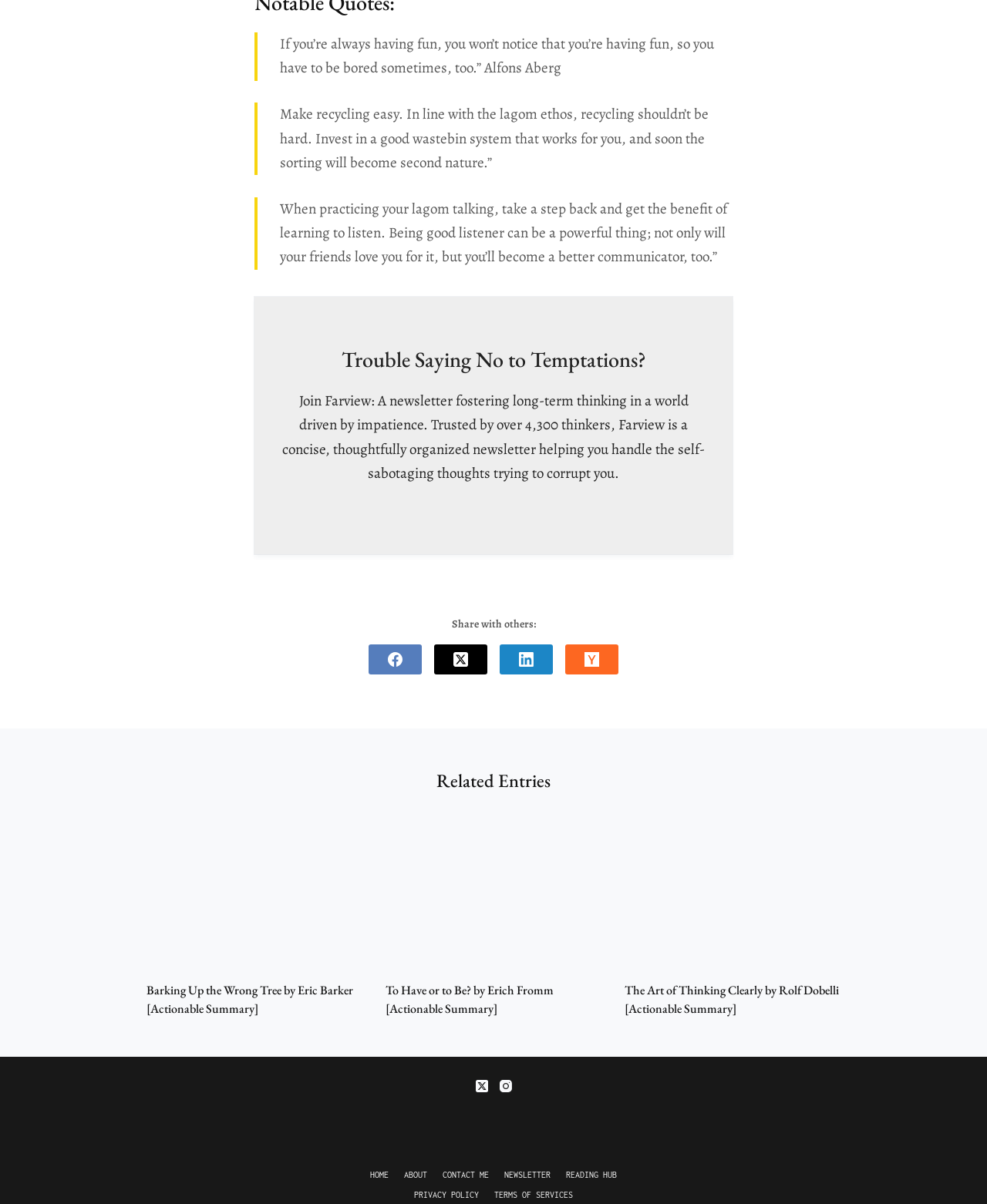How many blockquotes are on this webpage?
Using the image provided, answer with just one word or phrase.

3